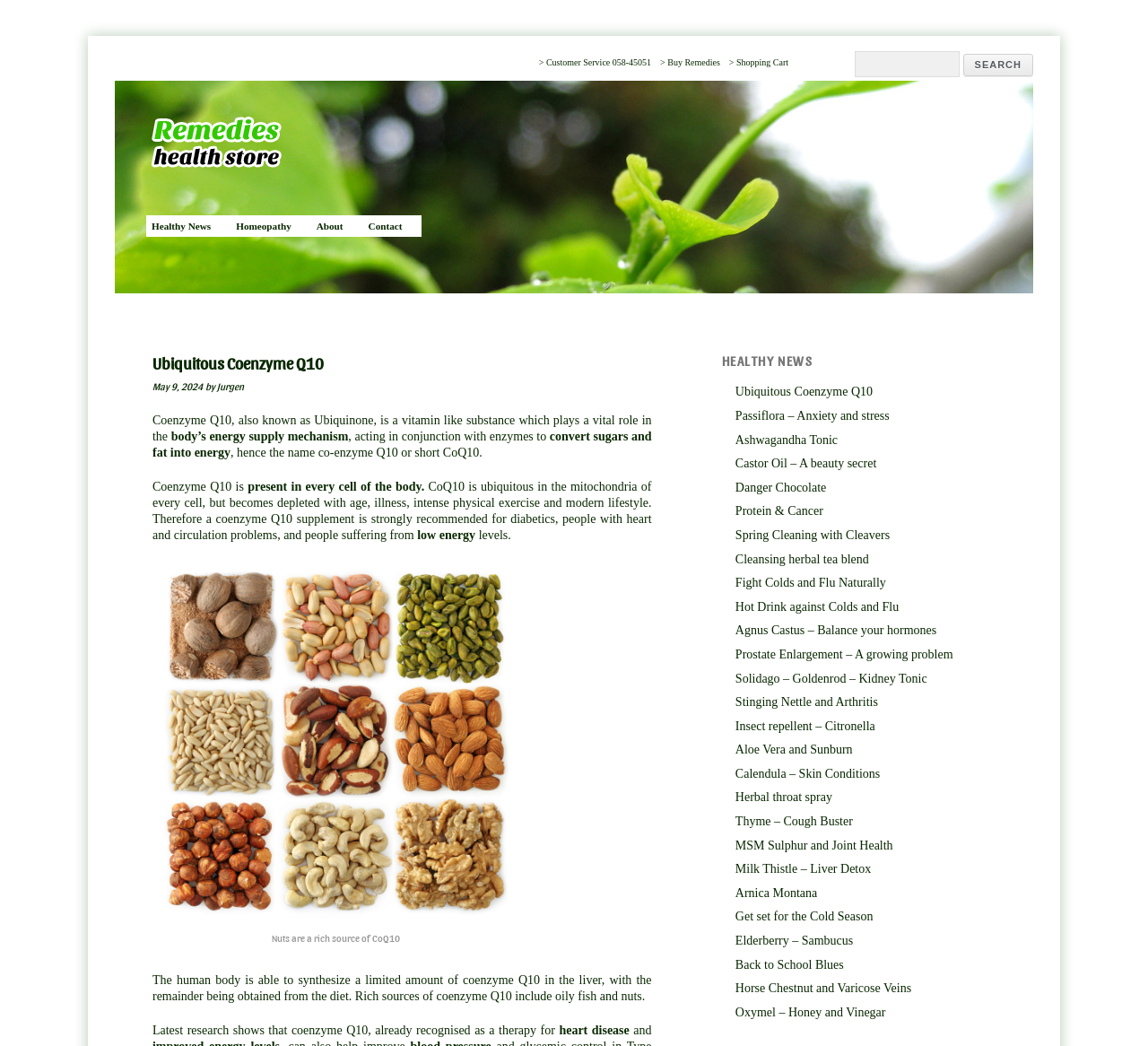What is the name of the author of the article?
Using the visual information, reply with a single word or short phrase.

Jurgen